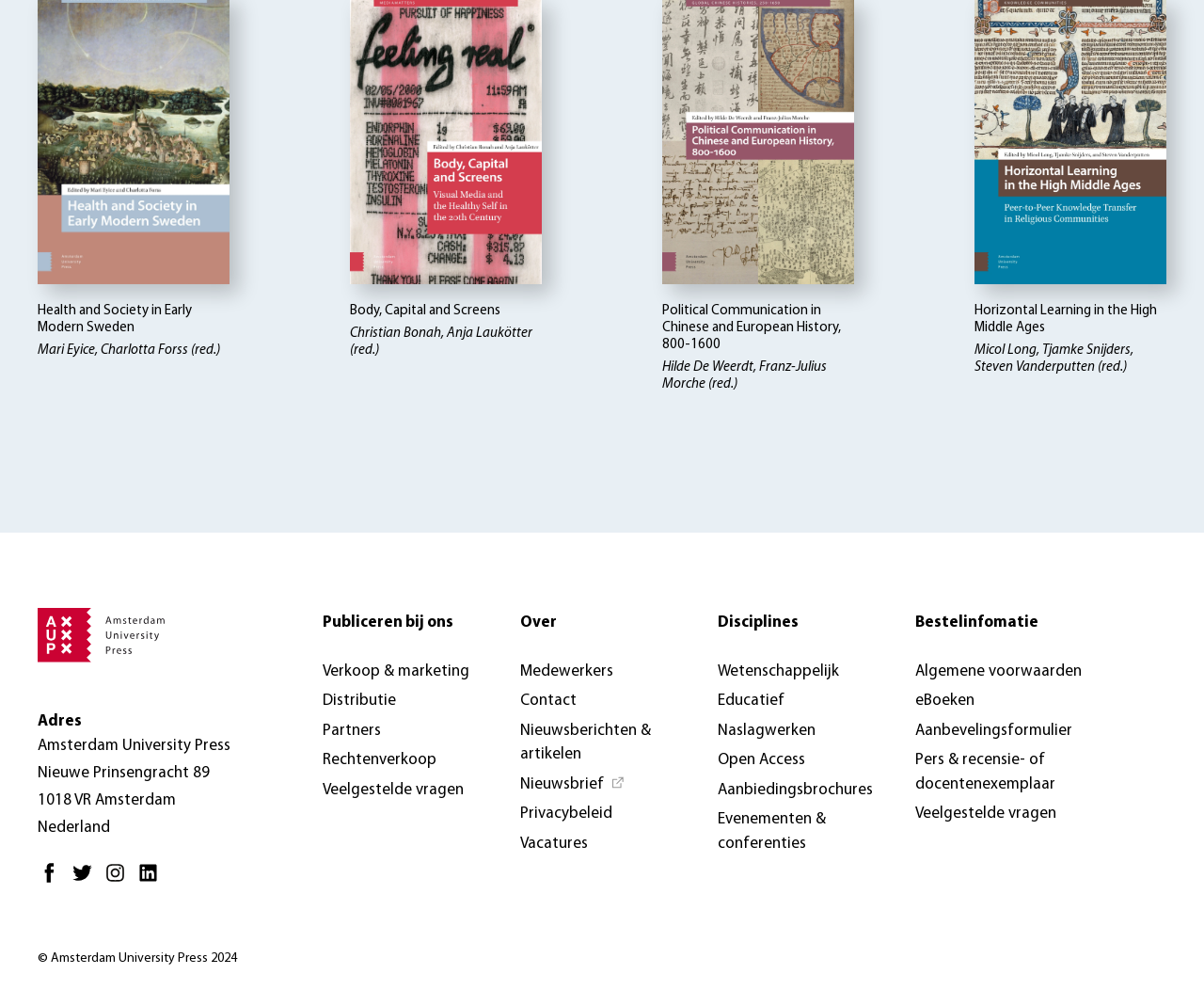Locate the bounding box coordinates of the element I should click to achieve the following instruction: "Go to Publiceren bij ons".

[0.266, 0.605, 0.379, 0.634]